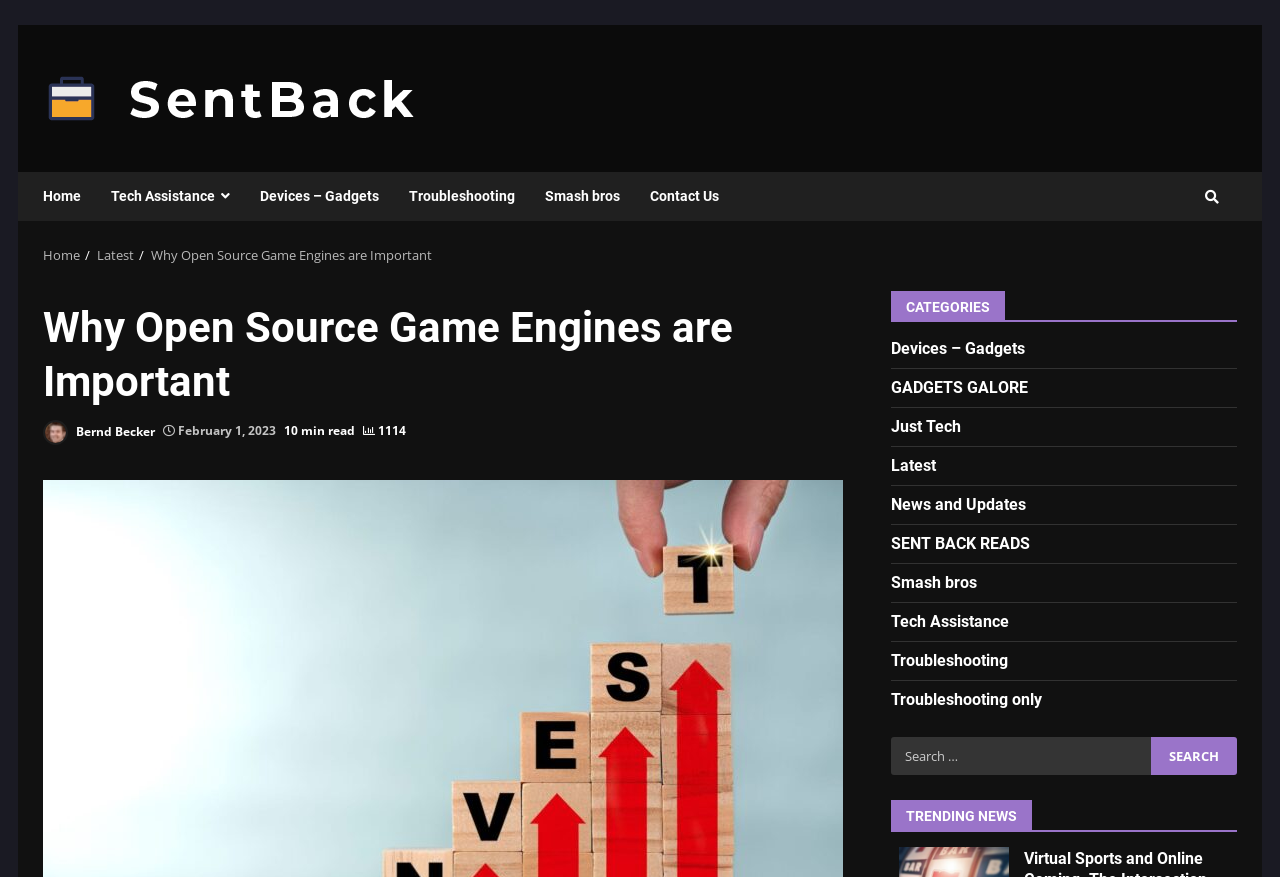Please determine the bounding box coordinates of the element to click on in order to accomplish the following task: "Go to Home page". Ensure the coordinates are four float numbers ranging from 0 to 1, i.e., [left, top, right, bottom].

[0.034, 0.196, 0.075, 0.252]